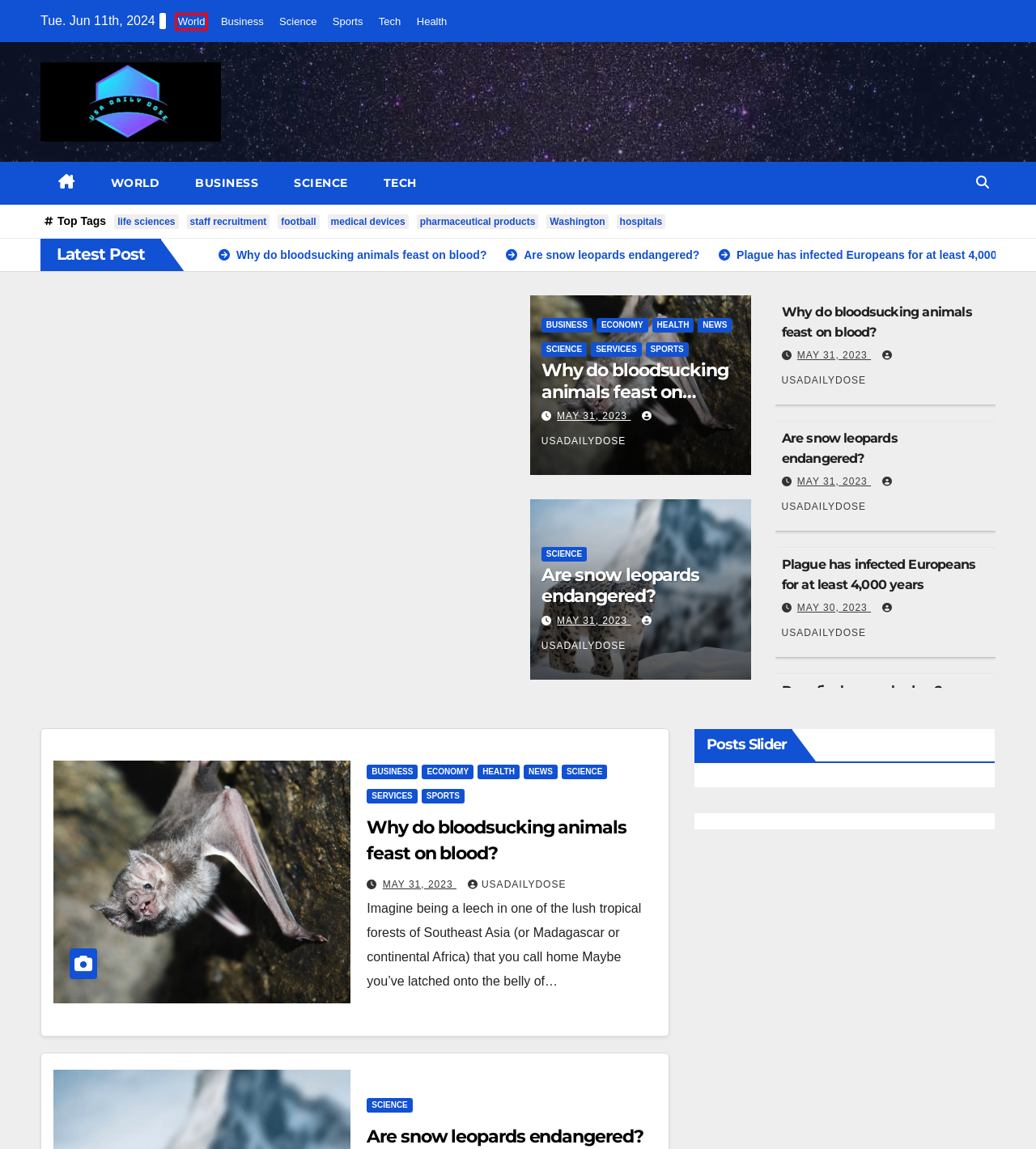With the provided webpage screenshot containing a red bounding box around a UI element, determine which description best matches the new webpage that appears after clicking the selected element. The choices are:
A. What we know about Homo Habilis - USA Daily Dose
B. Are snow leopards endangered? - USA Daily Dose
C. World News/usadailydose
D. Sports News/usadailydose
E. Economy News /Economy information/usadailydose
F. Science Latest News/ Sciences Humaines News/usadailydose
G. May 2023 - USA Daily Dose
H. Free Templates for instagram /free thumbnails /free Pinterest pins

C